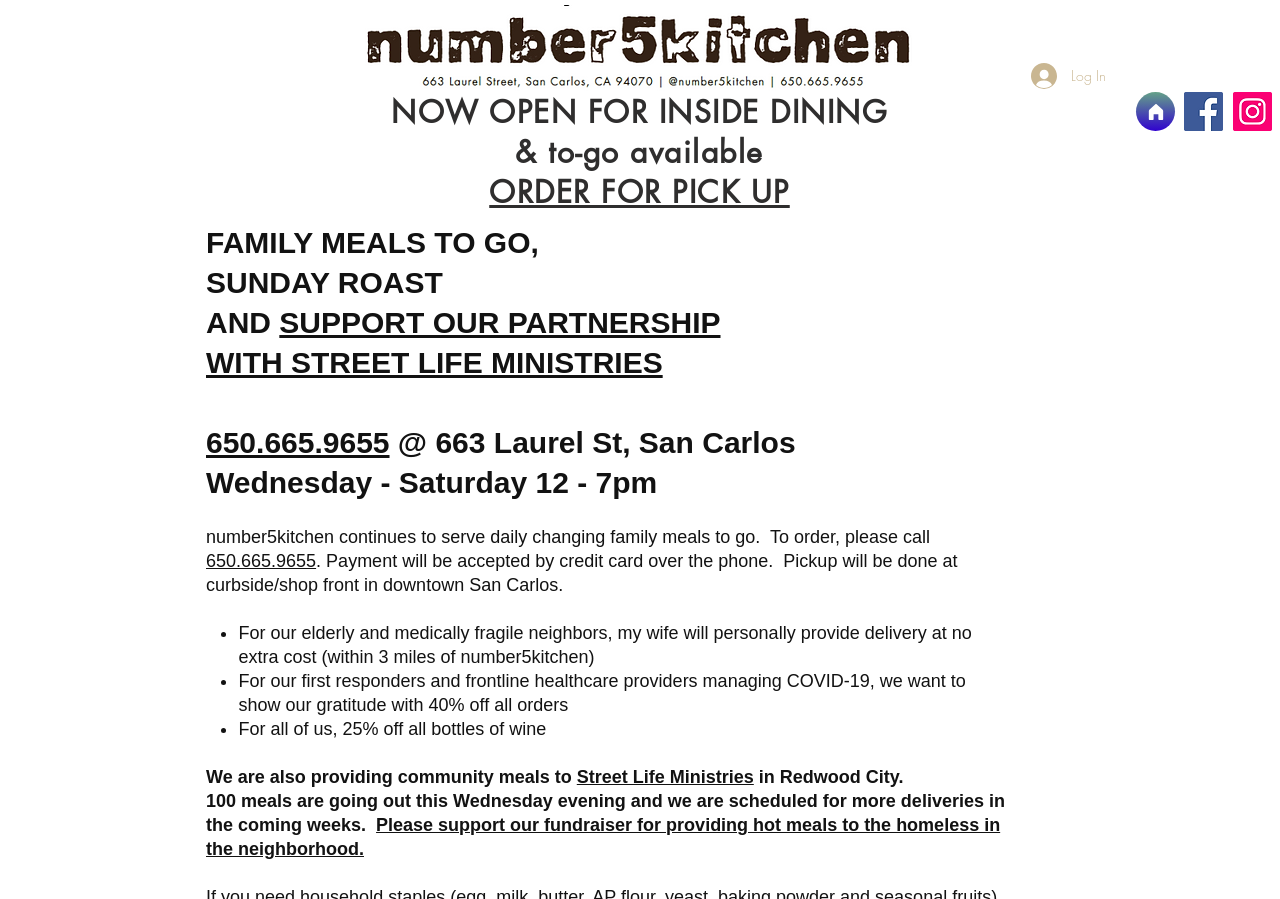Identify the bounding box for the described UI element. Provide the coordinates in (top-left x, top-left y, bottom-right x, bottom-right y) format with values ranging from 0 to 1: ORDER FOR PICK UP

[0.382, 0.191, 0.617, 0.236]